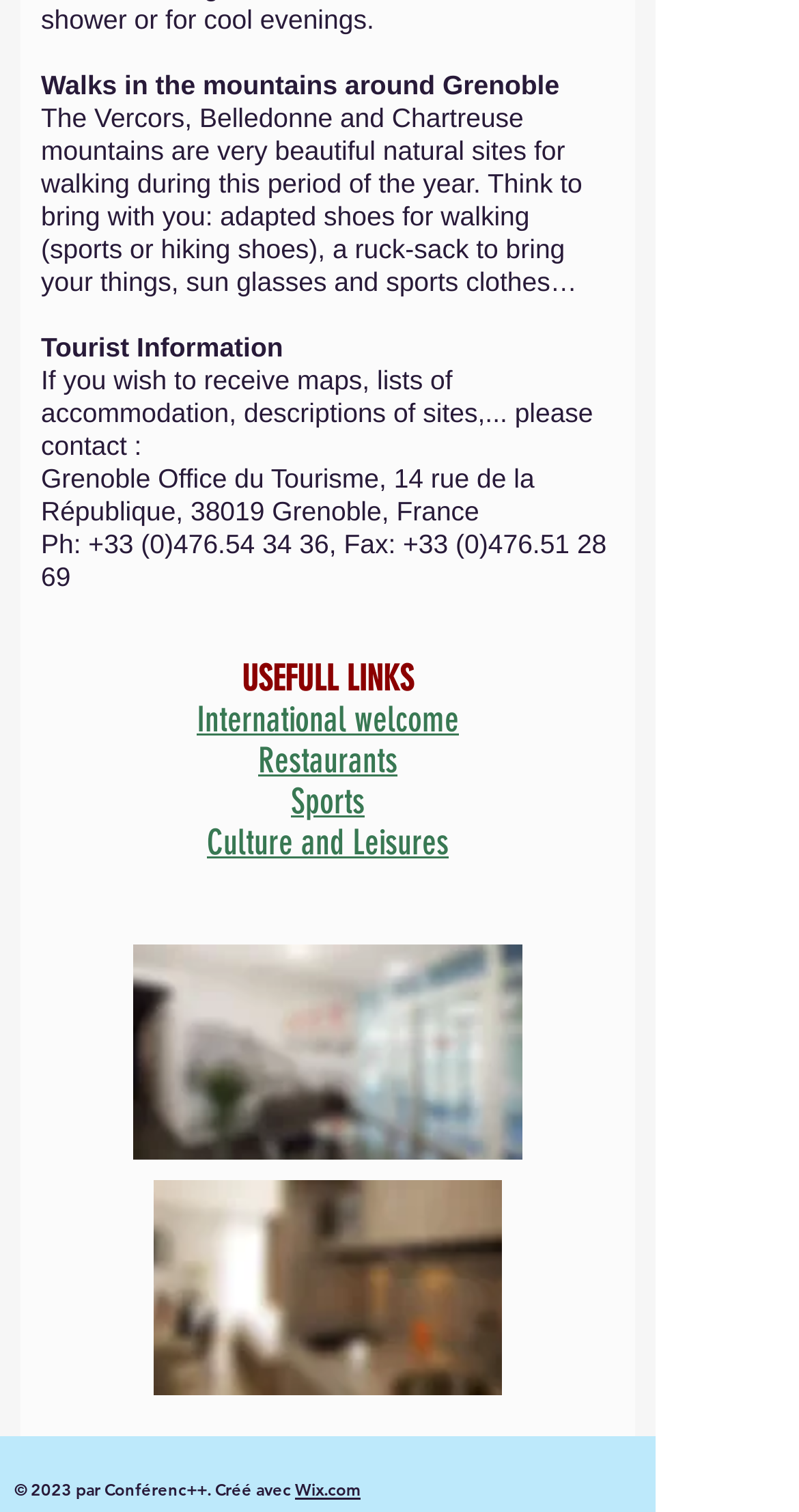Determine the bounding box coordinates for the HTML element described here: "Culture and Leisures".

[0.259, 0.543, 0.562, 0.57]